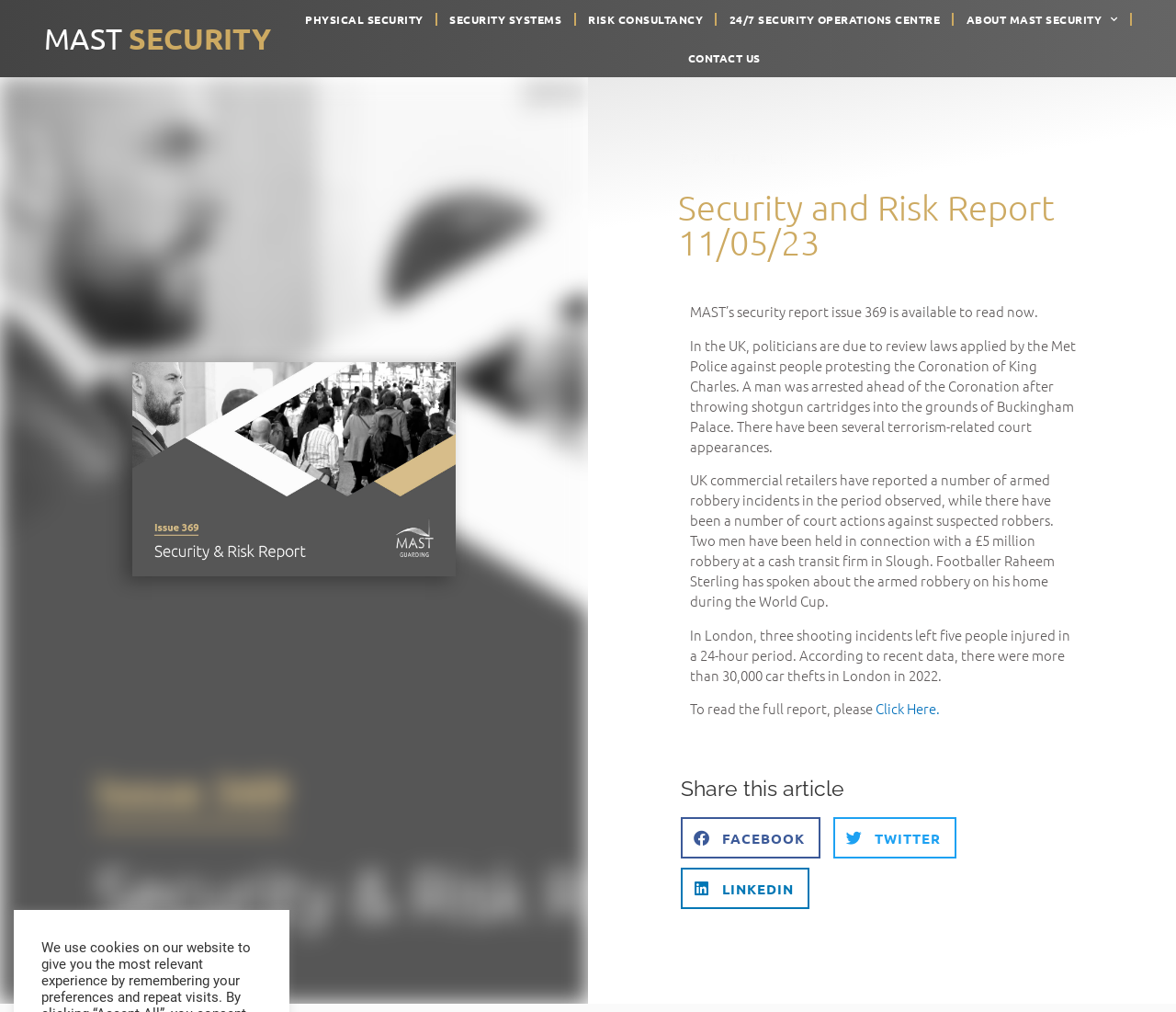Locate the coordinates of the bounding box for the clickable region that fulfills this instruction: "Share on facebook".

[0.579, 0.808, 0.698, 0.849]